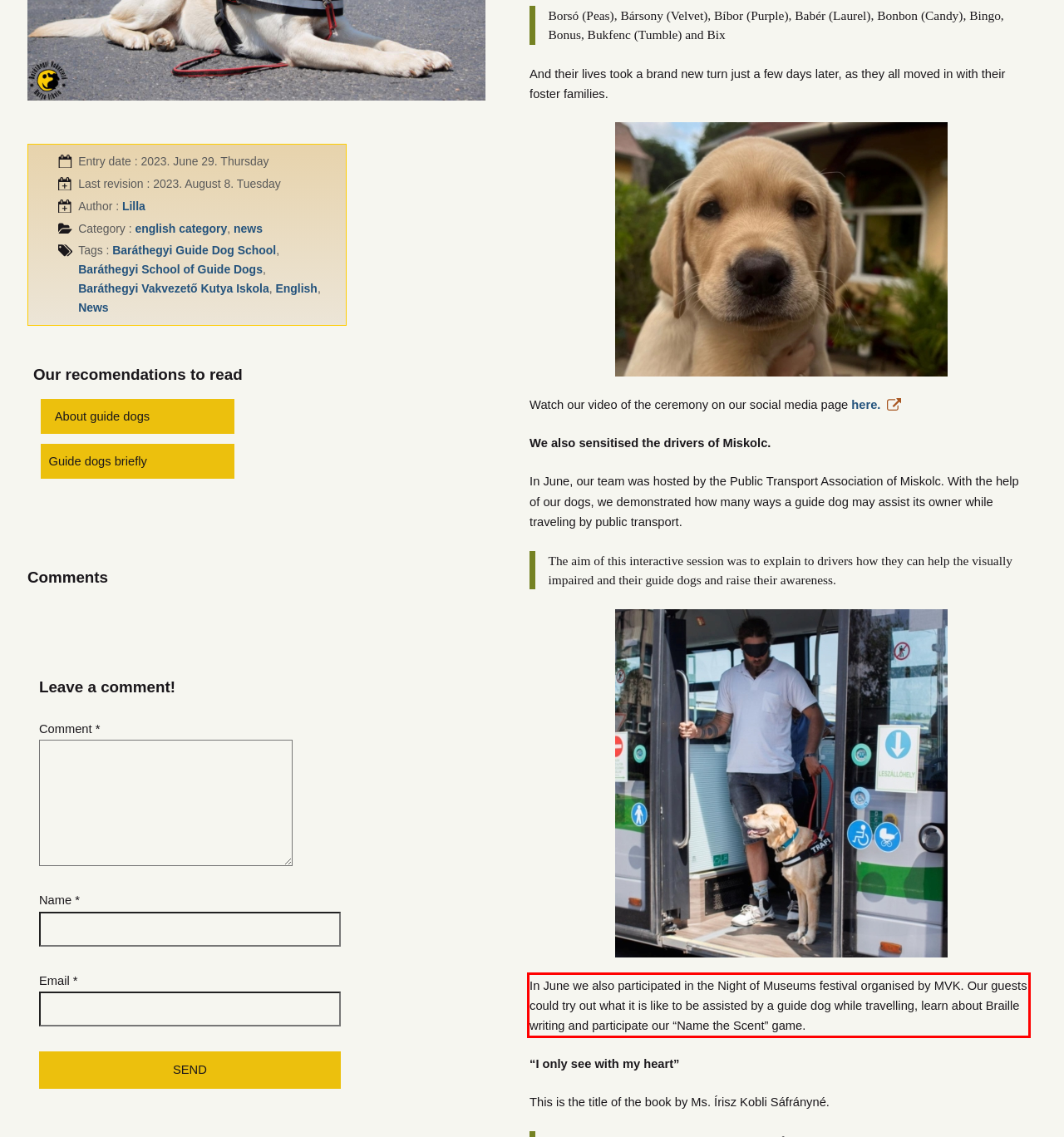Analyze the webpage screenshot and use OCR to recognize the text content in the red bounding box.

In June we also participated in the Night of Museums festival organised by MVK. Our guests could try out what it is like to be assisted by a guide dog while travelling, learn about Braille writing and participate our “Name the Scent” game.